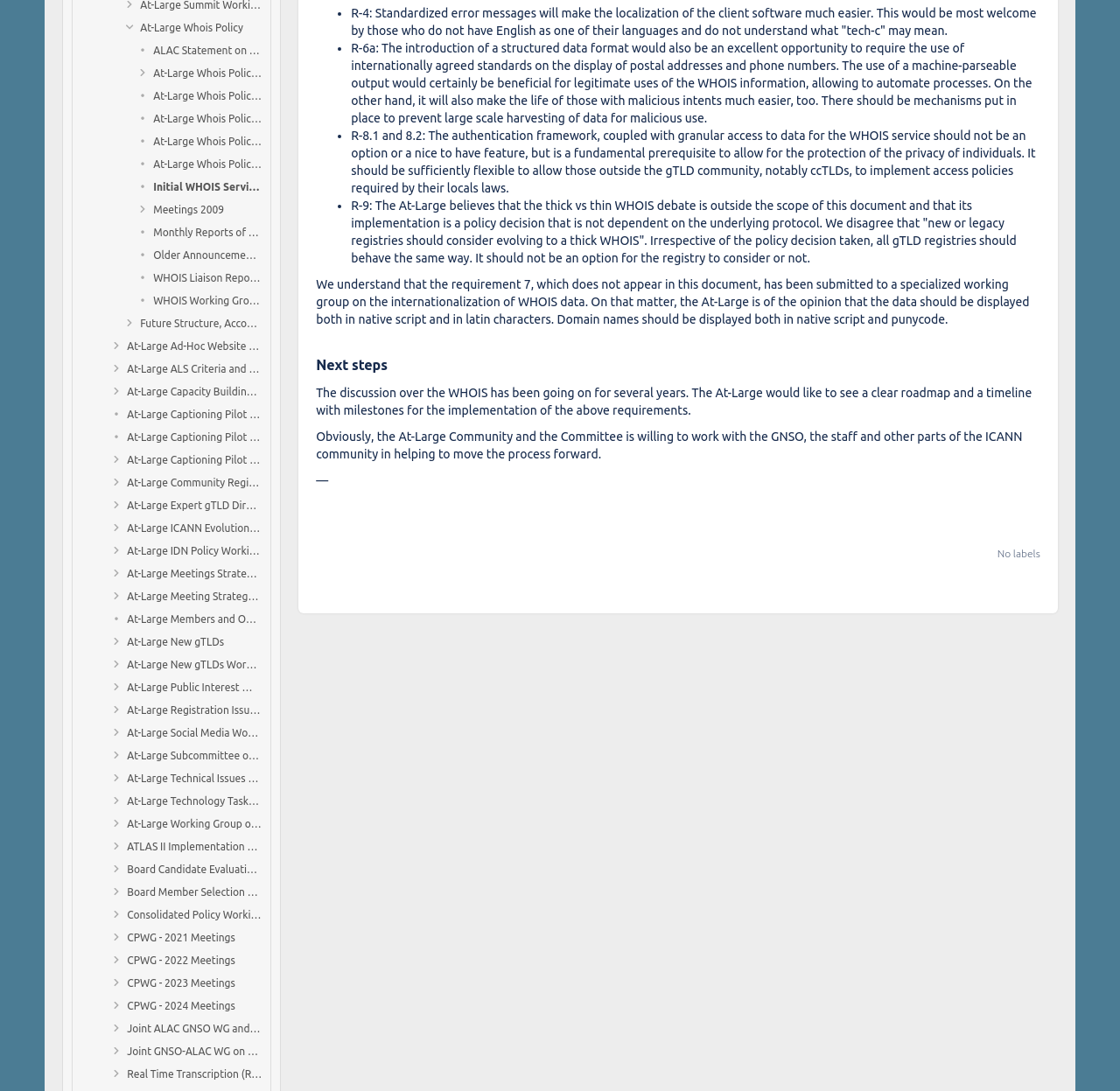Based on the image, please respond to the question with as much detail as possible:
What is the purpose of the 'Next steps' section?

The 'Next steps' section appears to be a heading followed by some text, which suggests that it is outlining the future actions or plans related to the WHOIS policy discussion.